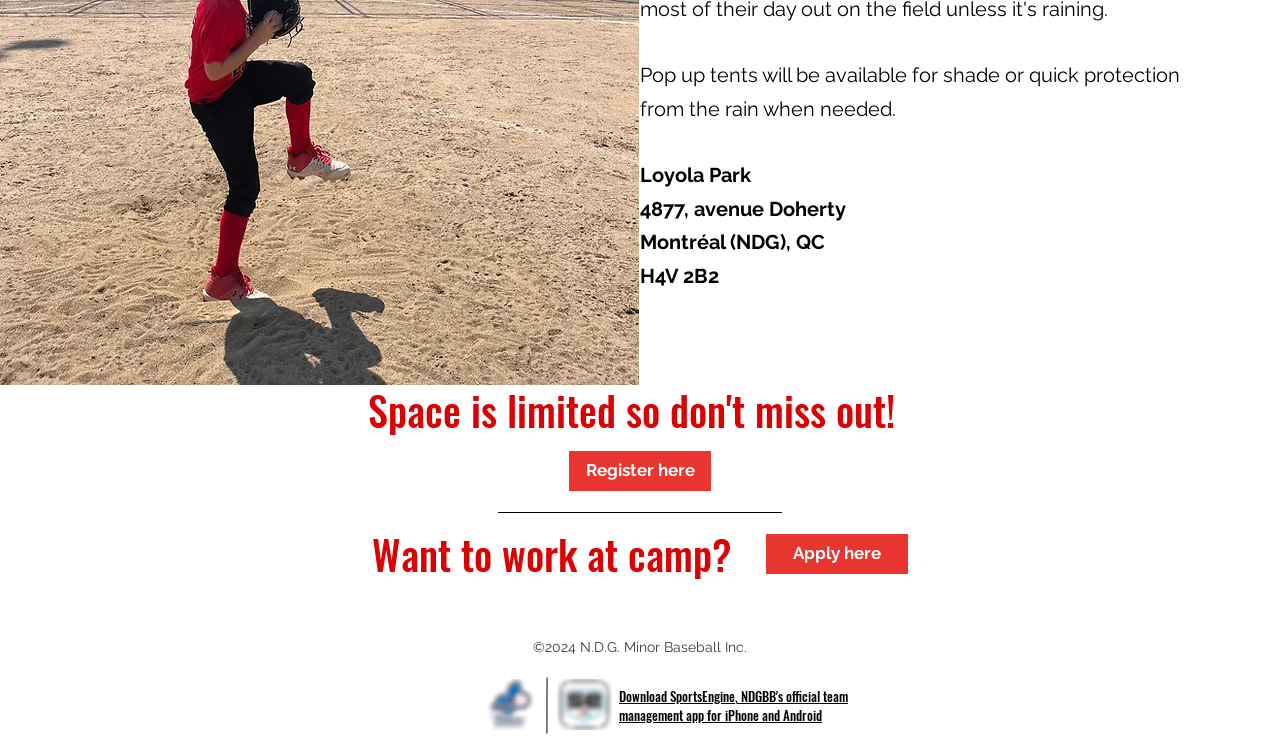Give a short answer to this question using one word or a phrase:
What is the official team management app?

SportsEngine